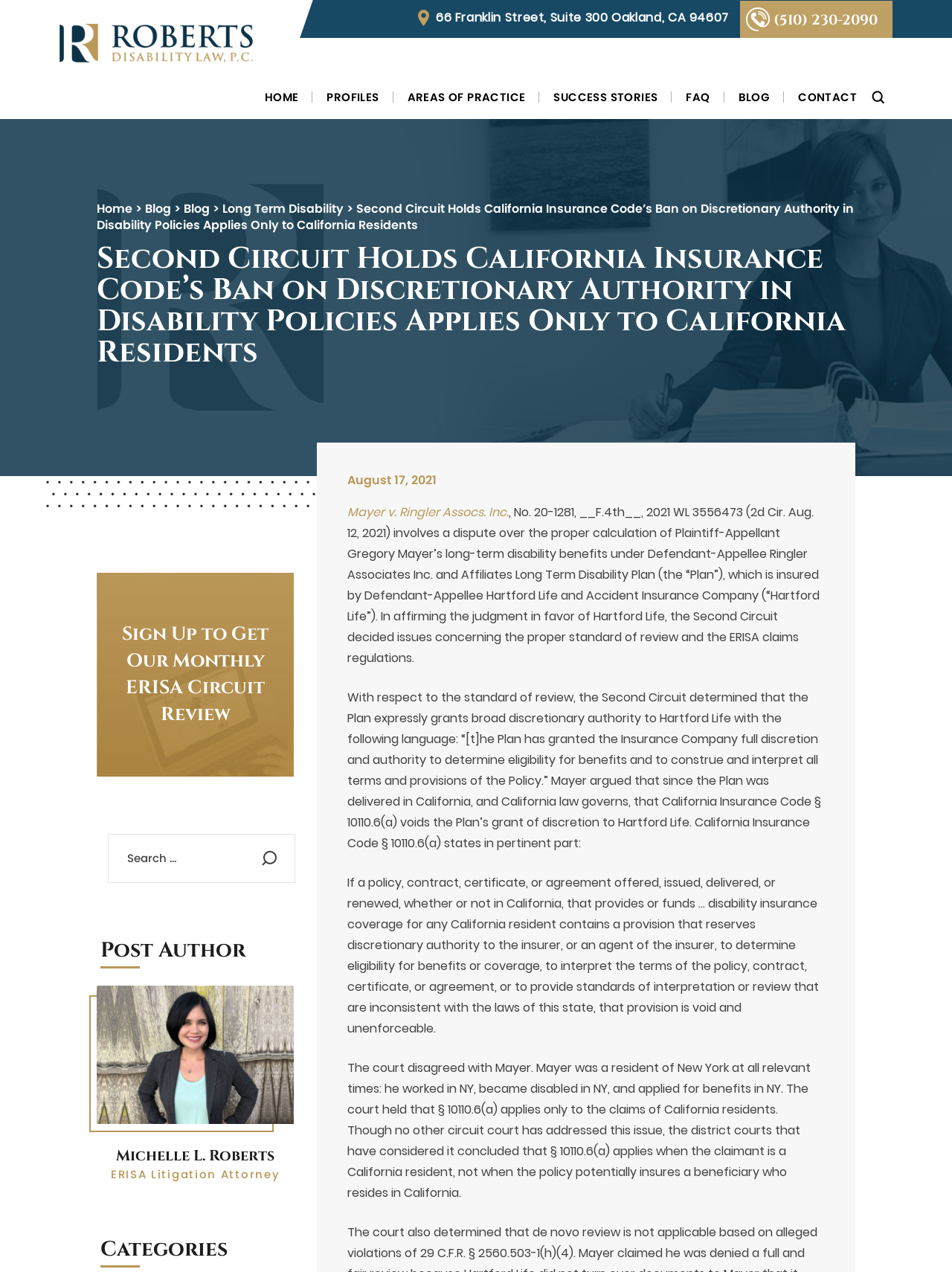Create an elaborate caption for the webpage.

This webpage is a blog post from Roberts Disability Law, P.C., an Oakland-based law firm specializing in long-term disability cases. At the top of the page, there is a logo and a navigation menu with links to different sections of the website, including "Home", "Profiles", "Areas of Practice", "Success Stories", "FAQ", "Blog", and "Contact". Below the navigation menu, there is a breadcrumb trail showing the current page's location within the website.

The main content of the page is a blog post titled "Second Circuit Holds California Insurance Code’s Ban on Discretionary Authority in Disability Policies Applies Only to California Residents". The post discusses a court case, Mayer v. Ringler Associates Inc., involving a dispute over the calculation of long-term disability benefits. The text summarizes the case, including the court's decision on the standard of review and the ERISA claims regulations.

To the right of the blog post, there is a sidebar with a search bar and a button to sign up for a monthly ERISA Circuit Review newsletter. Below the search bar, there is information about the post's author, Michelle L. Roberts, an ERISA litigation attorney. The page also displays the post's categories.

At the bottom of the page, there is a footer section with links to the law firm's contact information, including their address, phone number, and a link to the "Contact" page.